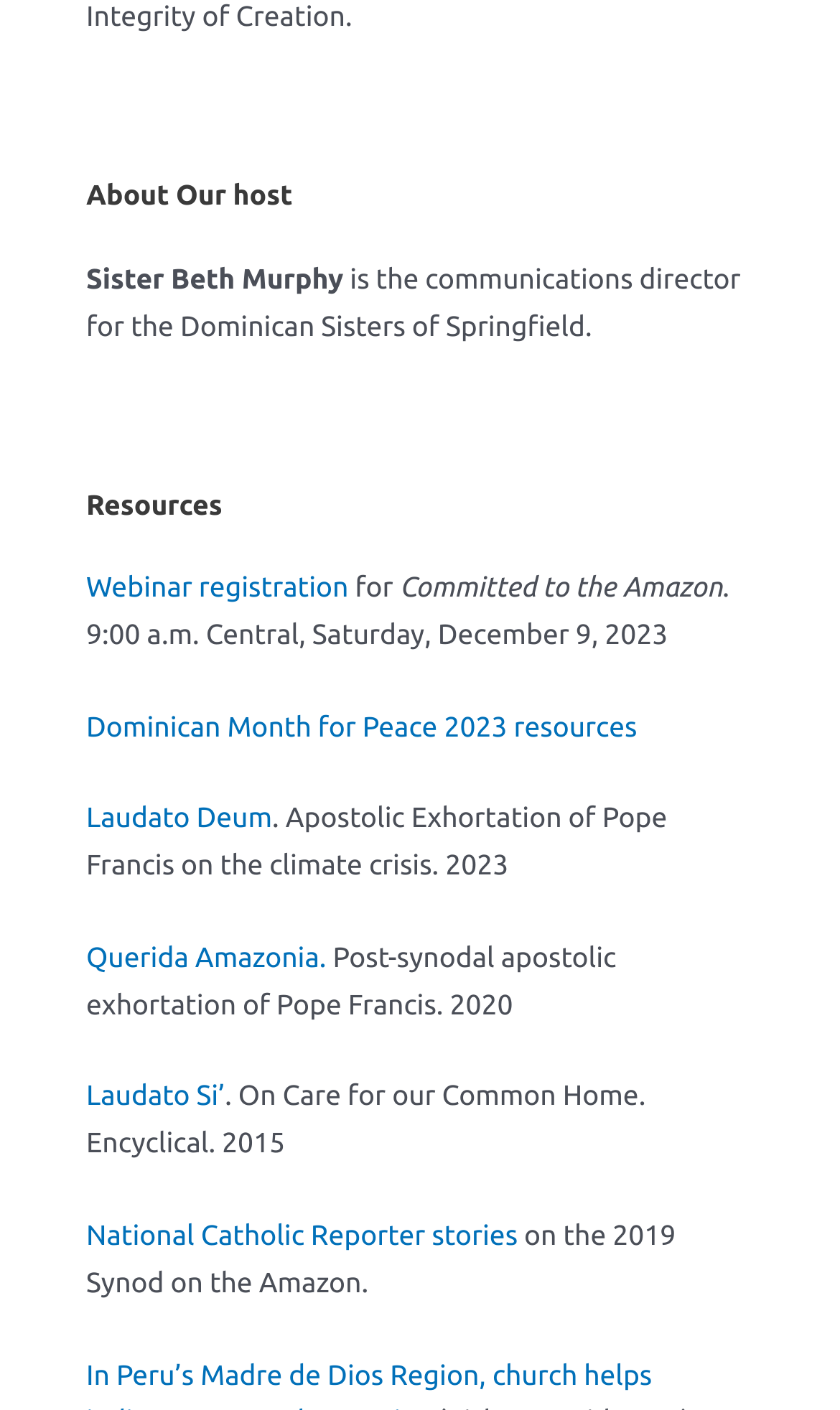Identify the bounding box coordinates for the UI element described as: "Laudato Si’".

[0.103, 0.768, 0.268, 0.789]